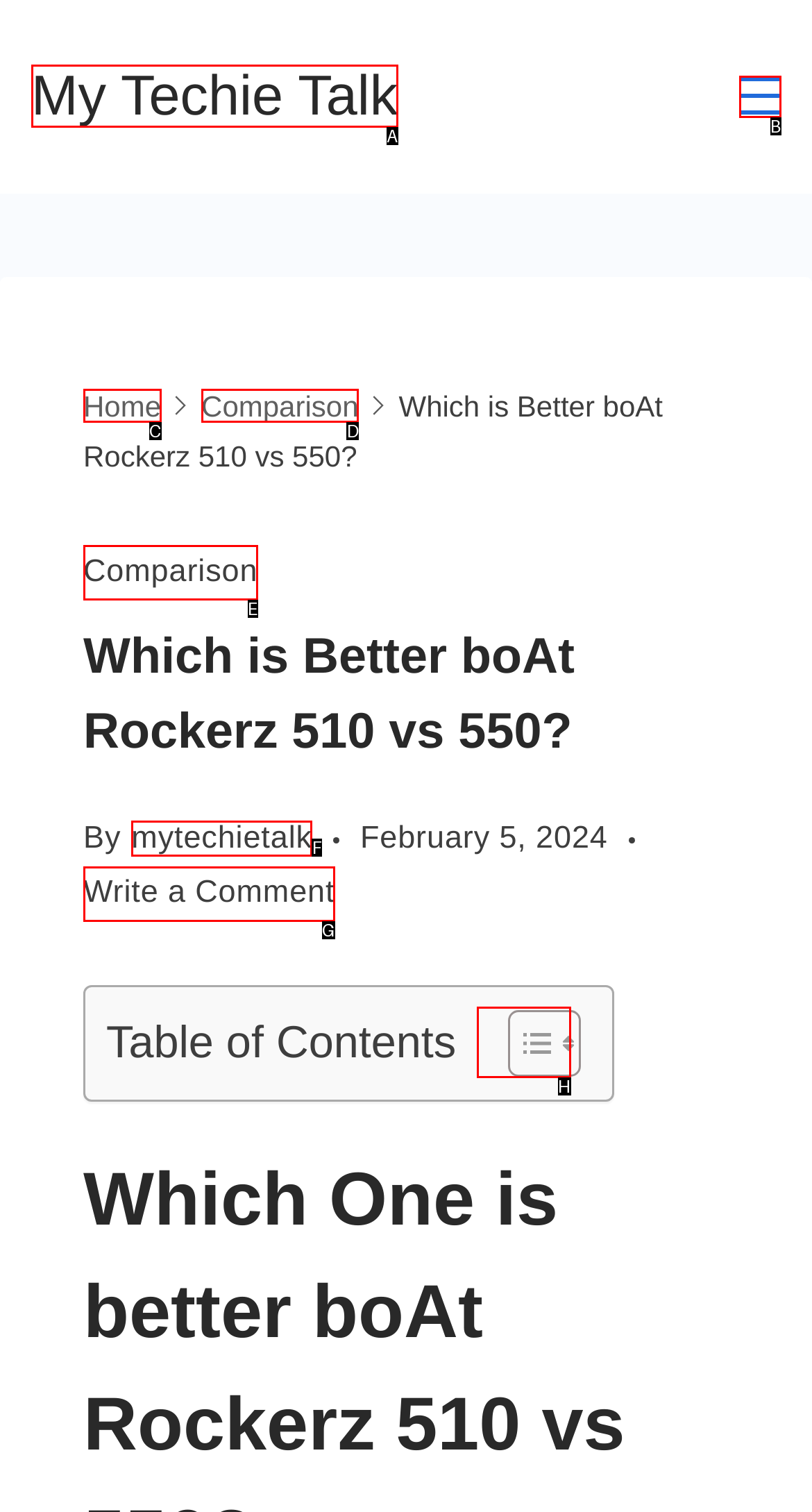Identify the letter of the UI element that corresponds to: Home
Respond with the letter of the option directly.

C